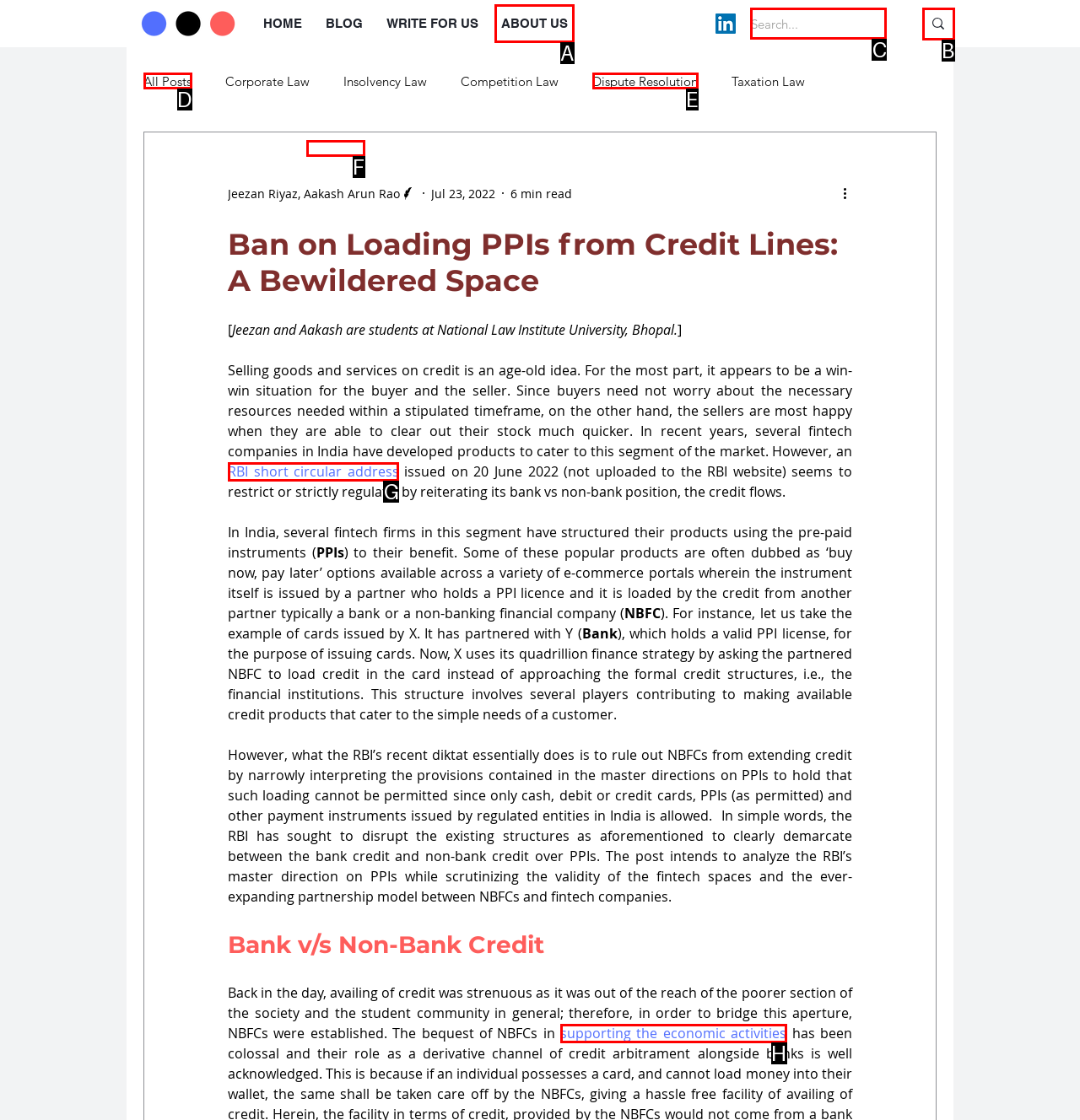For the task "Click on the 'Packers and Movers in Ahmedabad' link", which option's letter should you click? Answer with the letter only.

None